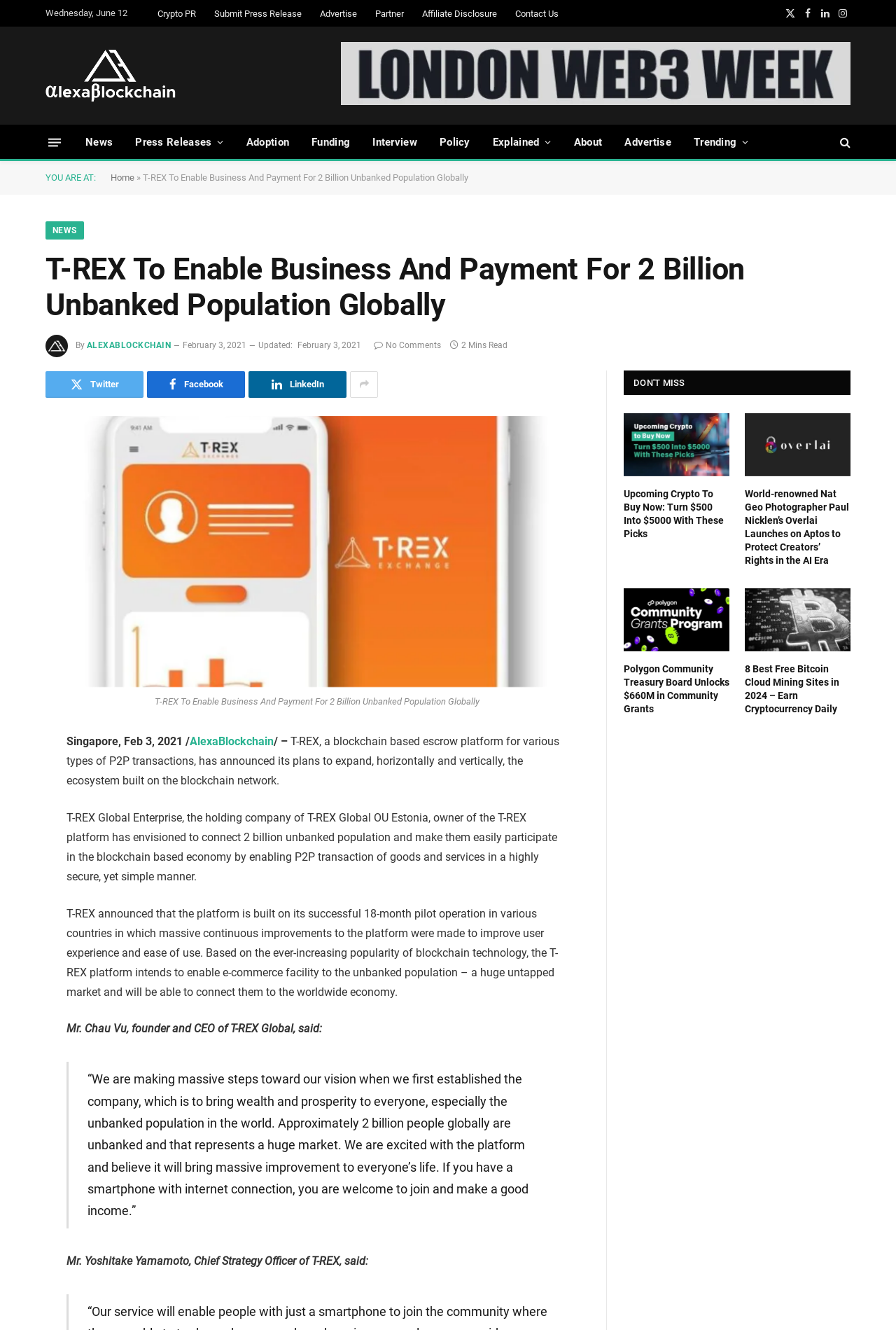Find the bounding box coordinates of the UI element according to this description: "parent_node: News aria-label="Menu"".

[0.054, 0.099, 0.068, 0.115]